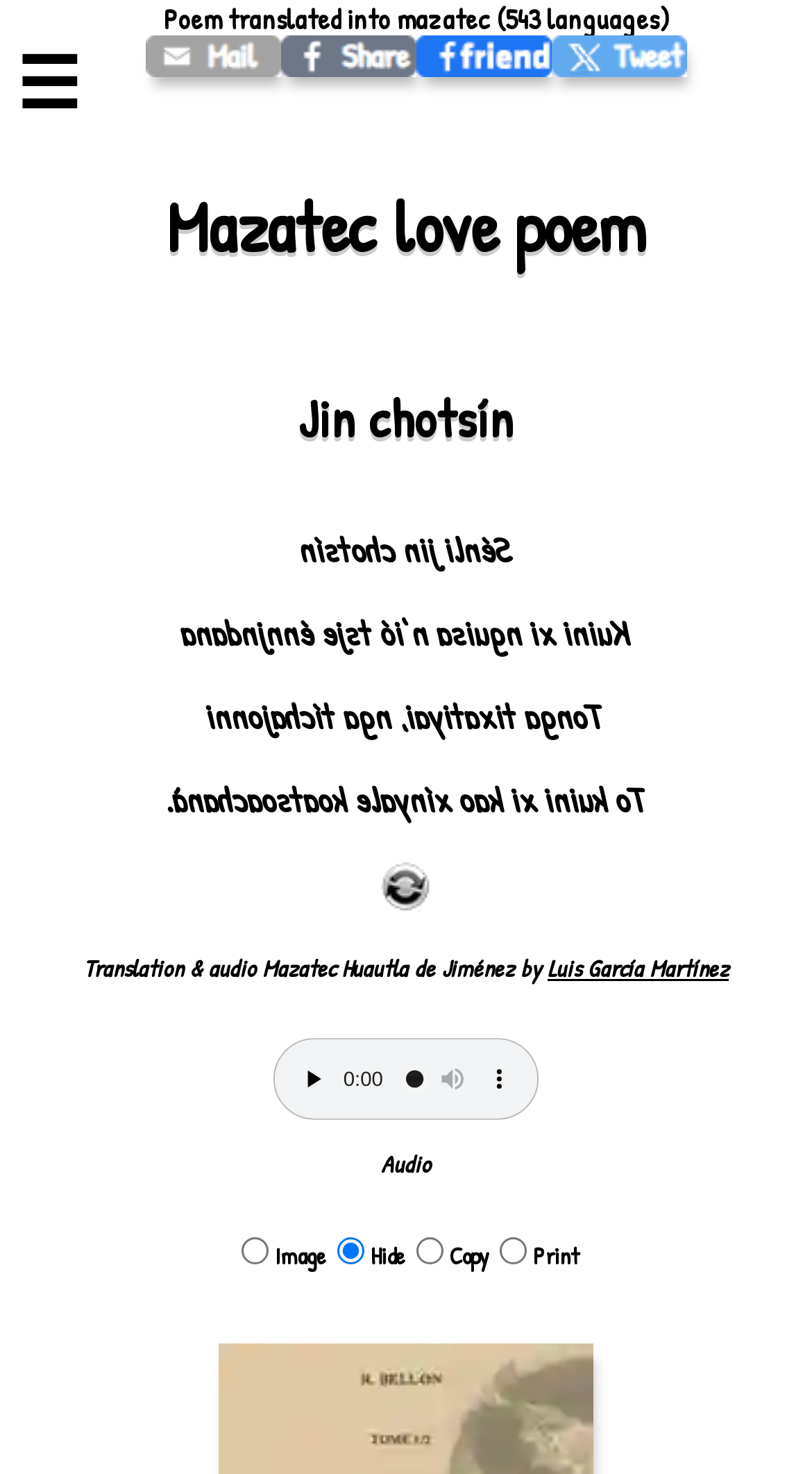Provide the bounding box coordinates, formatted as (top-left x, top-left y, bottom-right x, bottom-right y), with all values being floating point numbers between 0 and 1. Identify the bounding box of the UI element that matches the description: title="Facebook friend"

[0.513, 0.024, 0.679, 0.052]